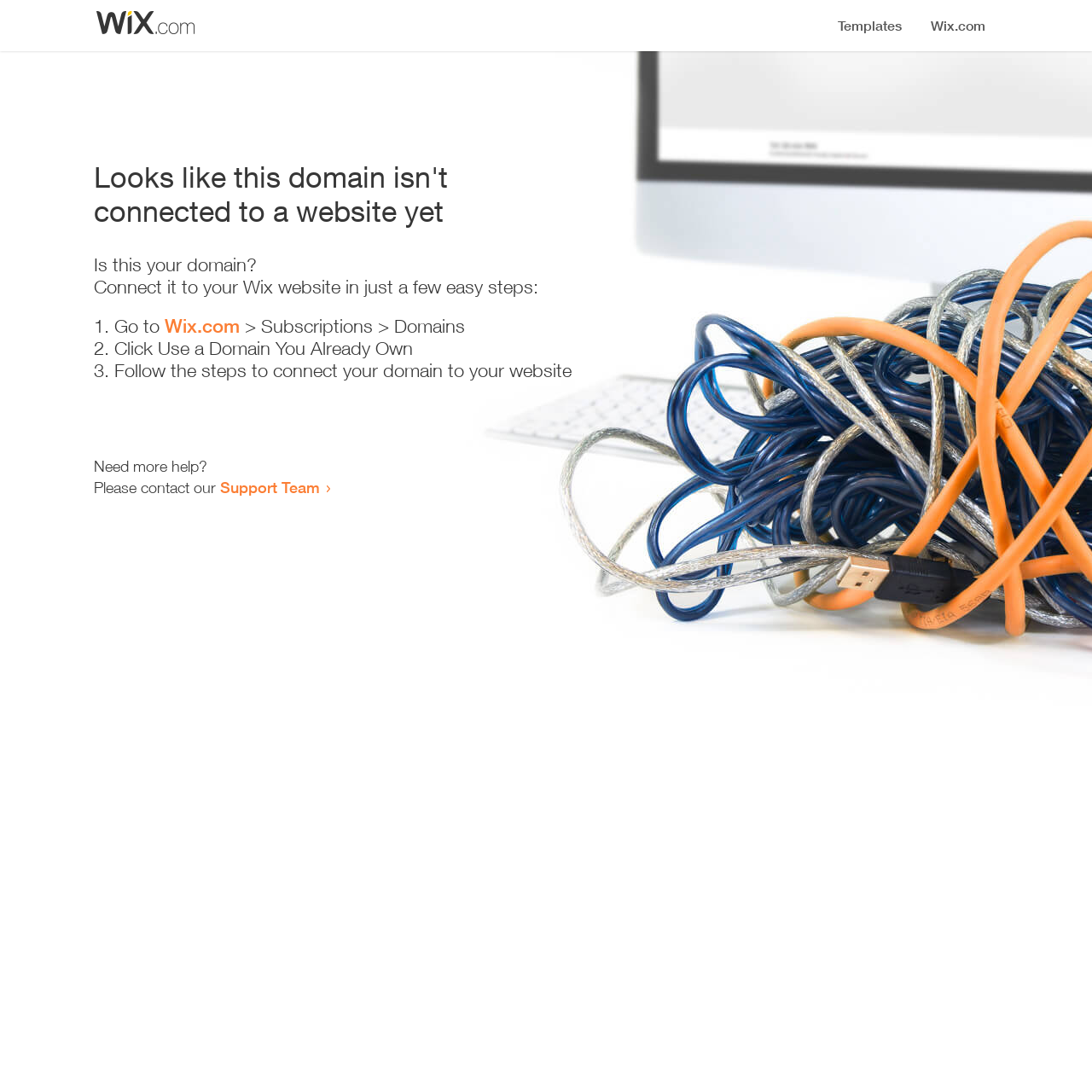Where can I get more help? Based on the image, give a response in one word or a short phrase.

Support Team